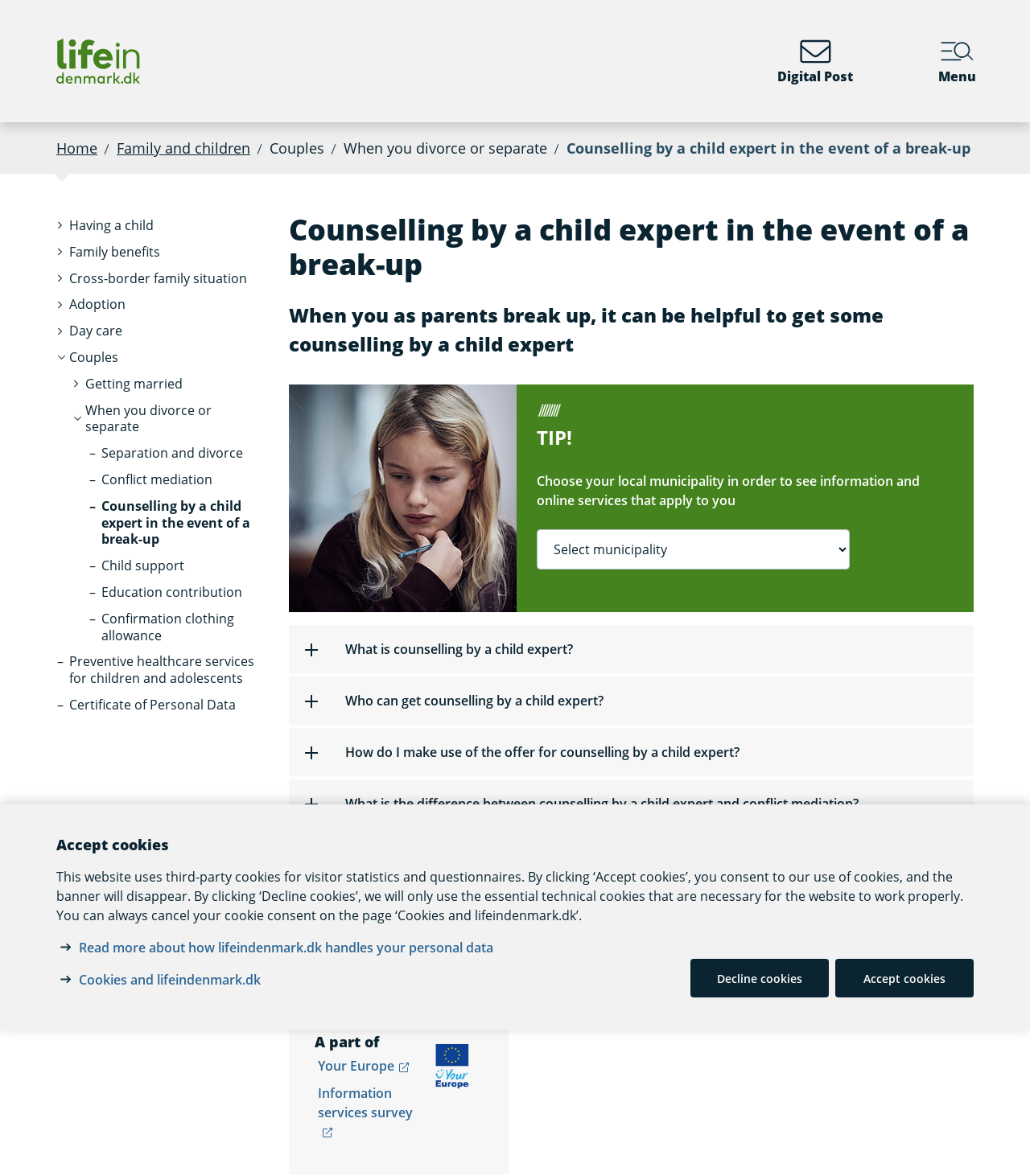Pinpoint the bounding box coordinates of the clickable area needed to execute the instruction: "Read more about 'What is counselling by a child expert?'". The coordinates should be specified as four float numbers between 0 and 1, i.e., [left, top, right, bottom].

[0.28, 0.532, 0.945, 0.573]